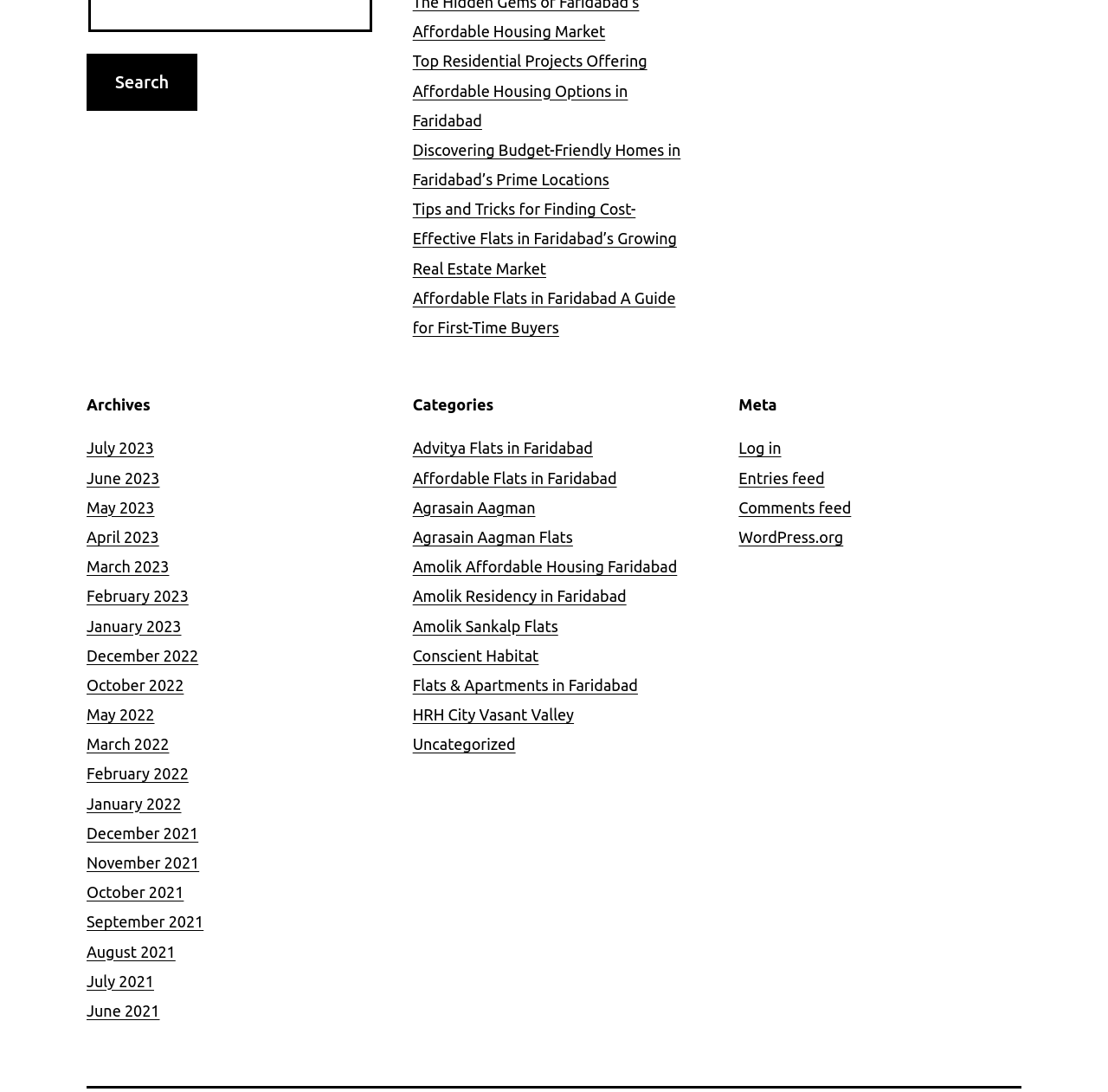Locate the bounding box coordinates of the element that should be clicked to execute the following instruction: "Search".

[0.078, 0.049, 0.178, 0.101]